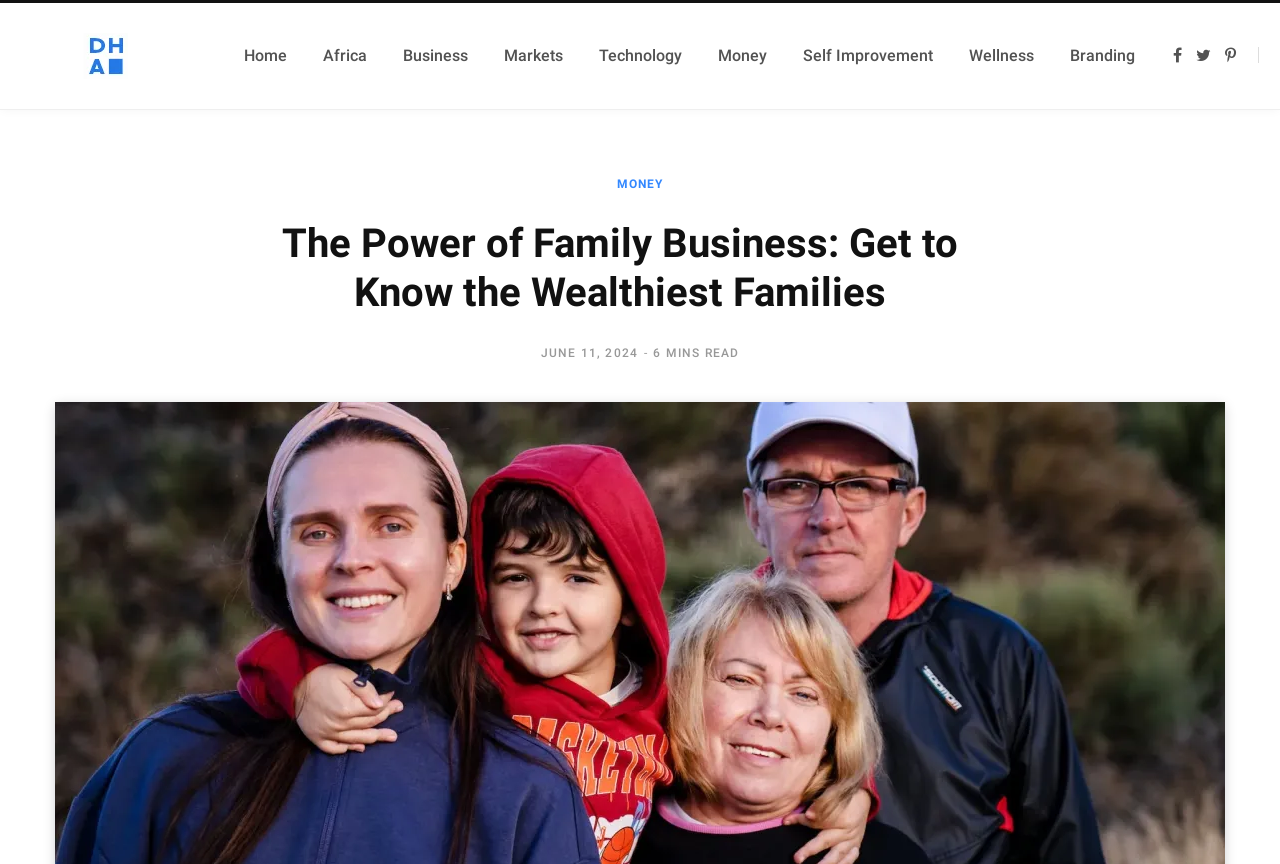Please identify the bounding box coordinates of the area that needs to be clicked to follow this instruction: "visit Africa page".

[0.238, 0.024, 0.301, 0.105]